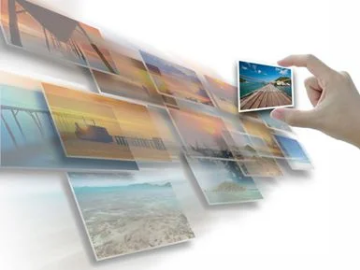Please reply with a single word or brief phrase to the question: 
What is the theme captured by the overall aesthetic of the image?

Exploration and curation in photography